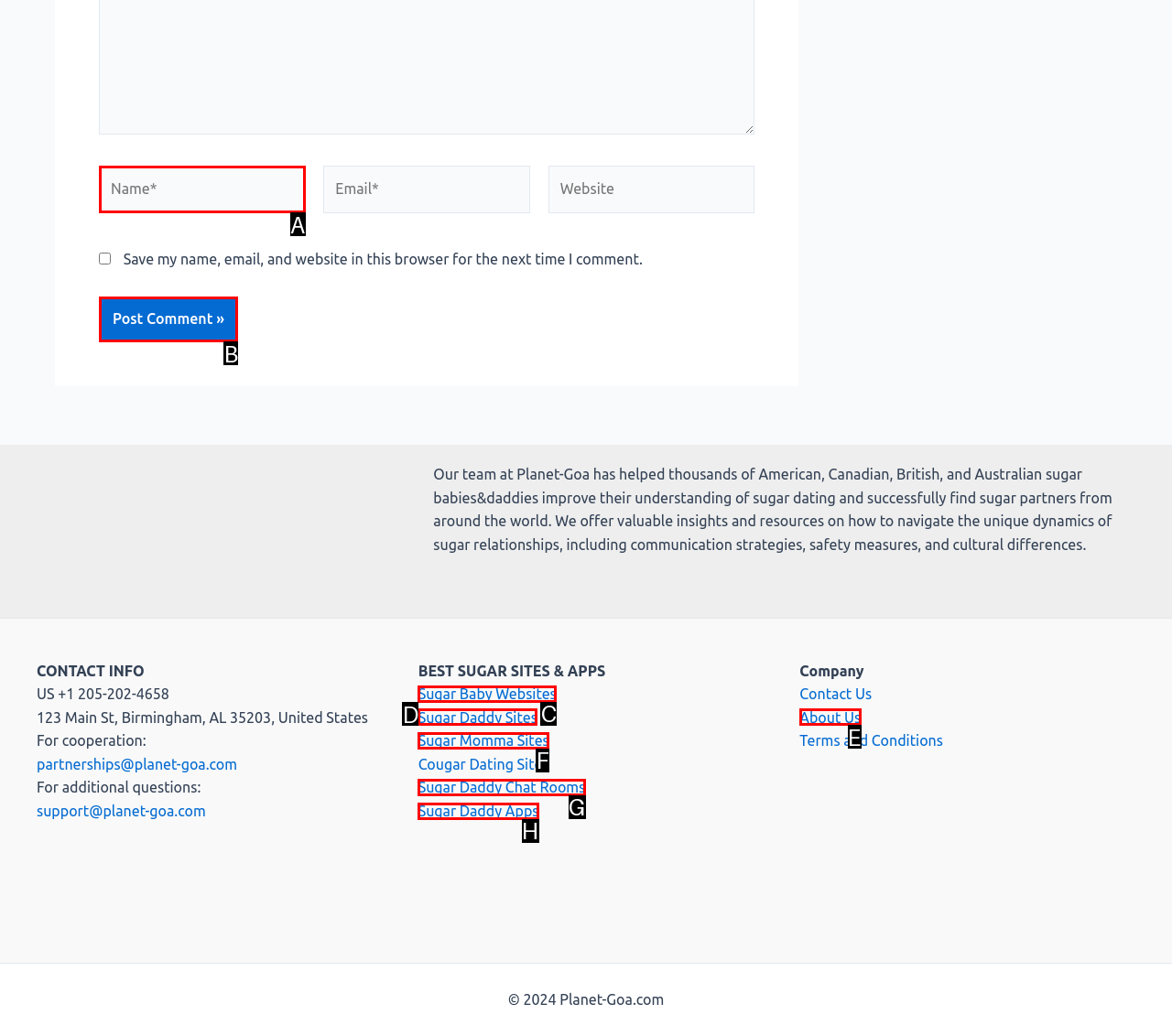Which HTML element fits the description: About Us? Respond with the letter of the appropriate option directly.

E